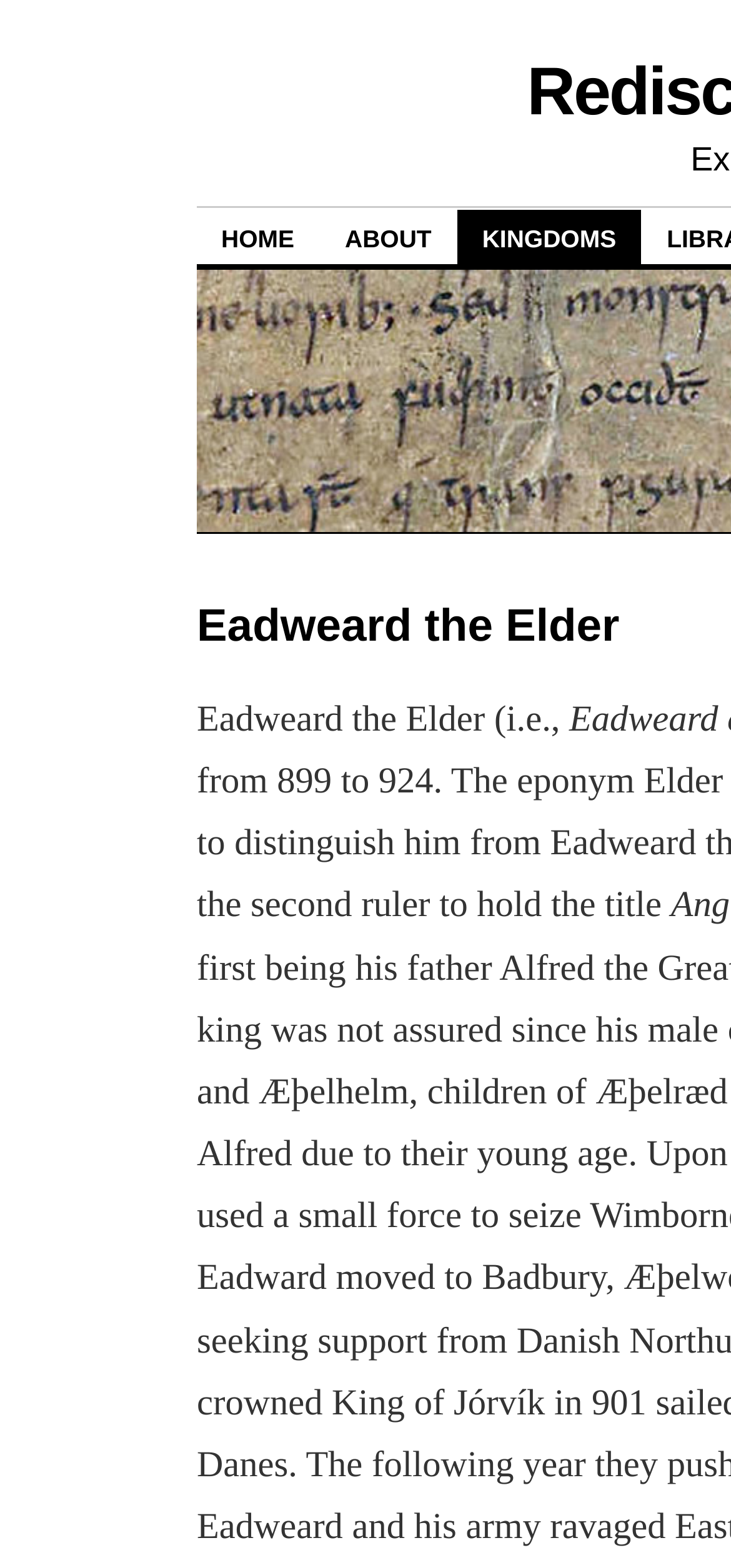Using the element description: "Kingdoms", determine the bounding box coordinates for the specified UI element. The coordinates should be four float numbers between 0 and 1, [left, top, right, bottom].

[0.626, 0.133, 0.876, 0.168]